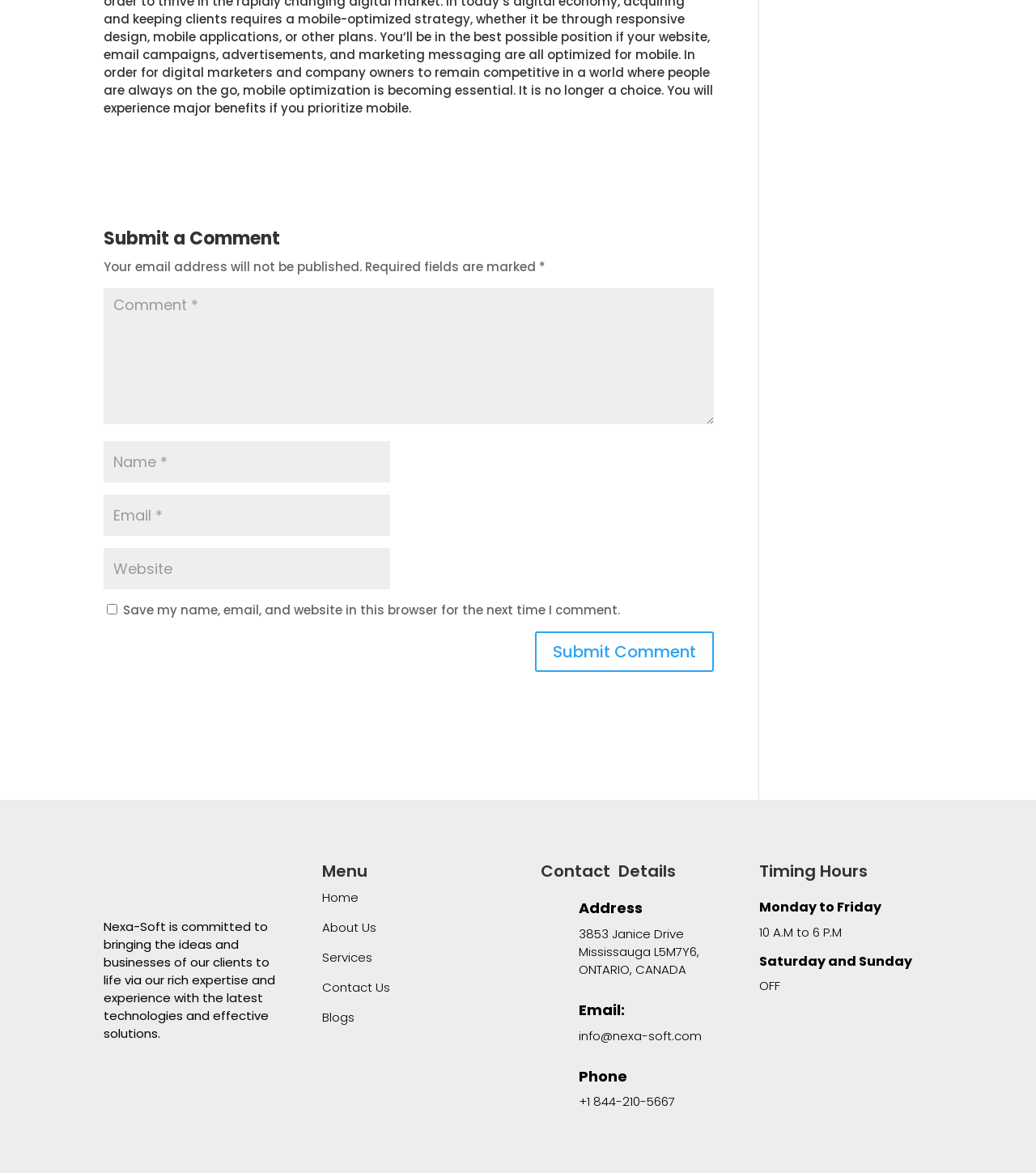Using the provided description input value="Email *" aria-describedby="email-notes" name="email", find the bounding box coordinates for the UI element. Provide the coordinates in (top-left x, top-left y, bottom-right x, bottom-right y) format, ensuring all values are between 0 and 1.

[0.1, 0.421, 0.377, 0.457]